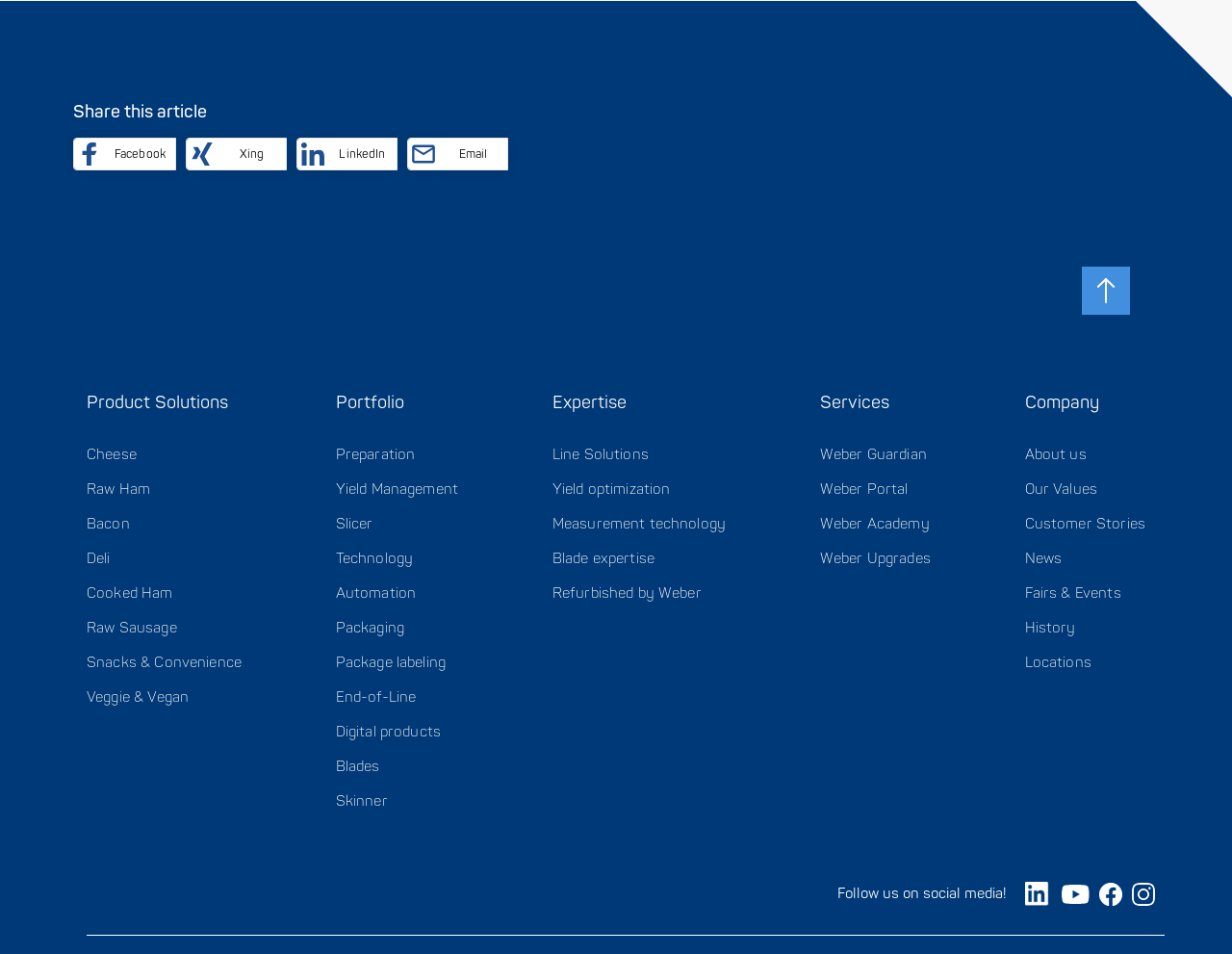Provide the bounding box coordinates for the UI element that is described by this text: "Our Values". The coordinates should be in the form of four float numbers between 0 and 1: [left, top, right, bottom].

[0.832, 0.503, 0.891, 0.523]